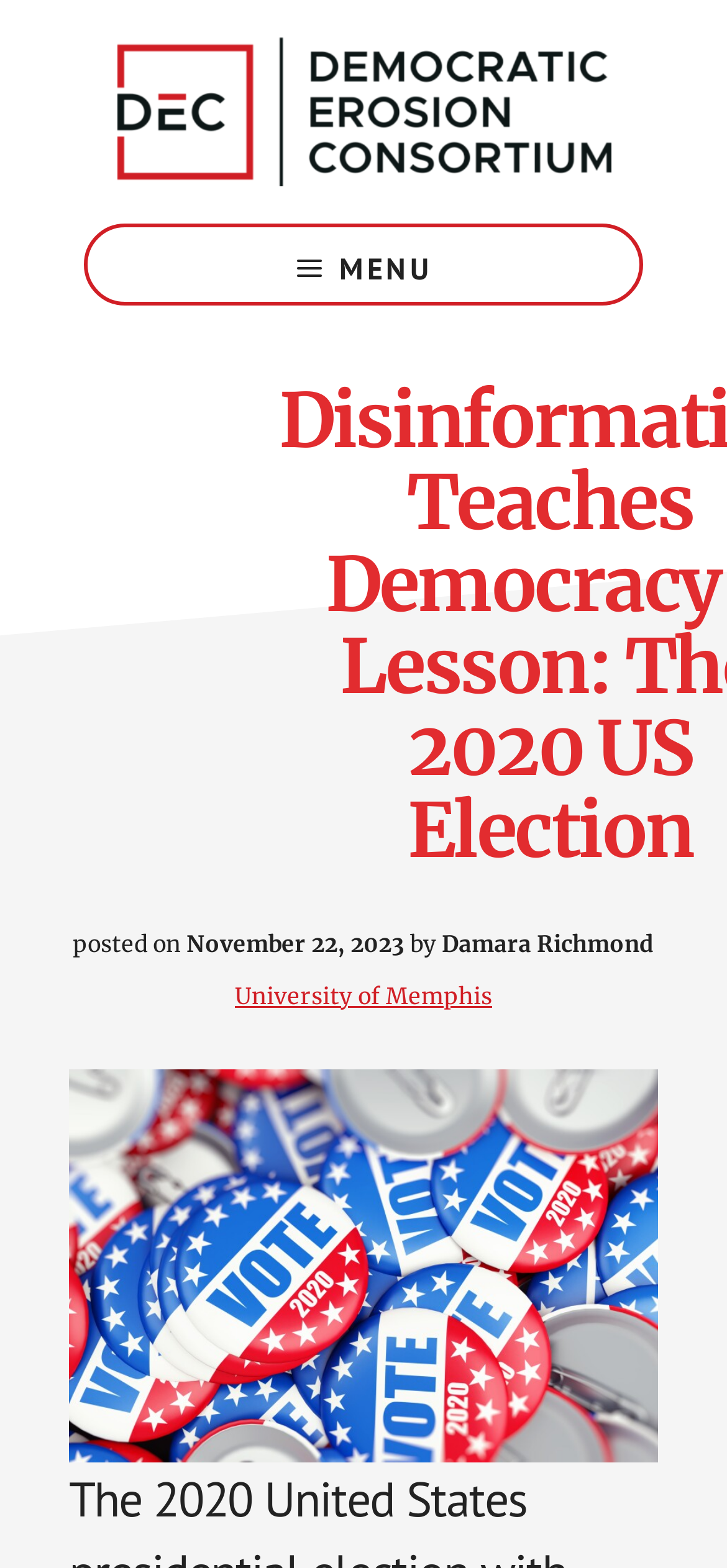Identify the bounding box for the given UI element using the description provided. Coordinates should be in the format (top-left x, top-left y, bottom-right x, bottom-right y) and must be between 0 and 1. Here is the description: Democratic Erosion

[0.115, 0.024, 0.885, 0.119]